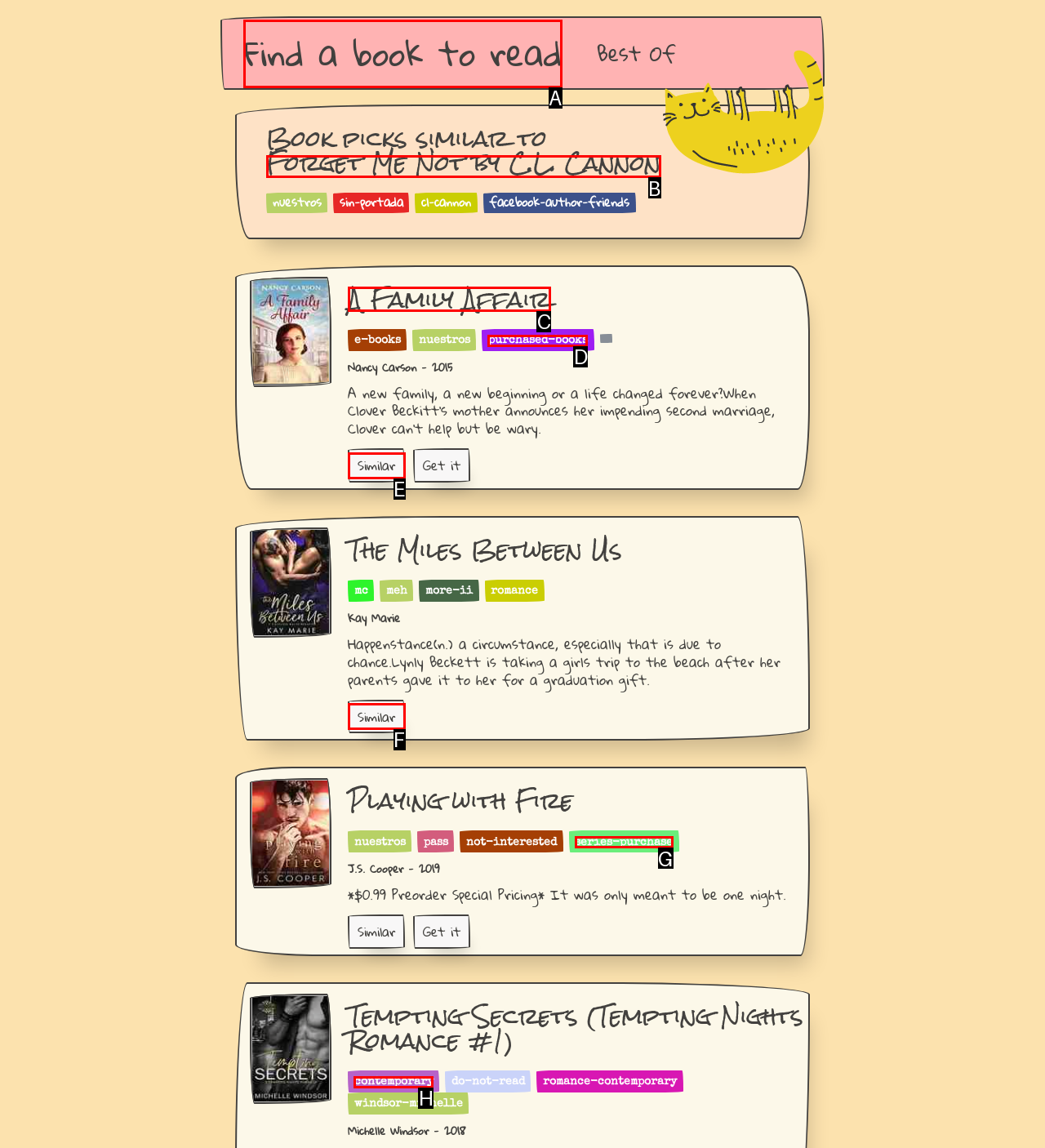Provide the letter of the HTML element that you need to click on to perform the task: Get more information about 'A Family Affair'.
Answer with the letter corresponding to the correct option.

C